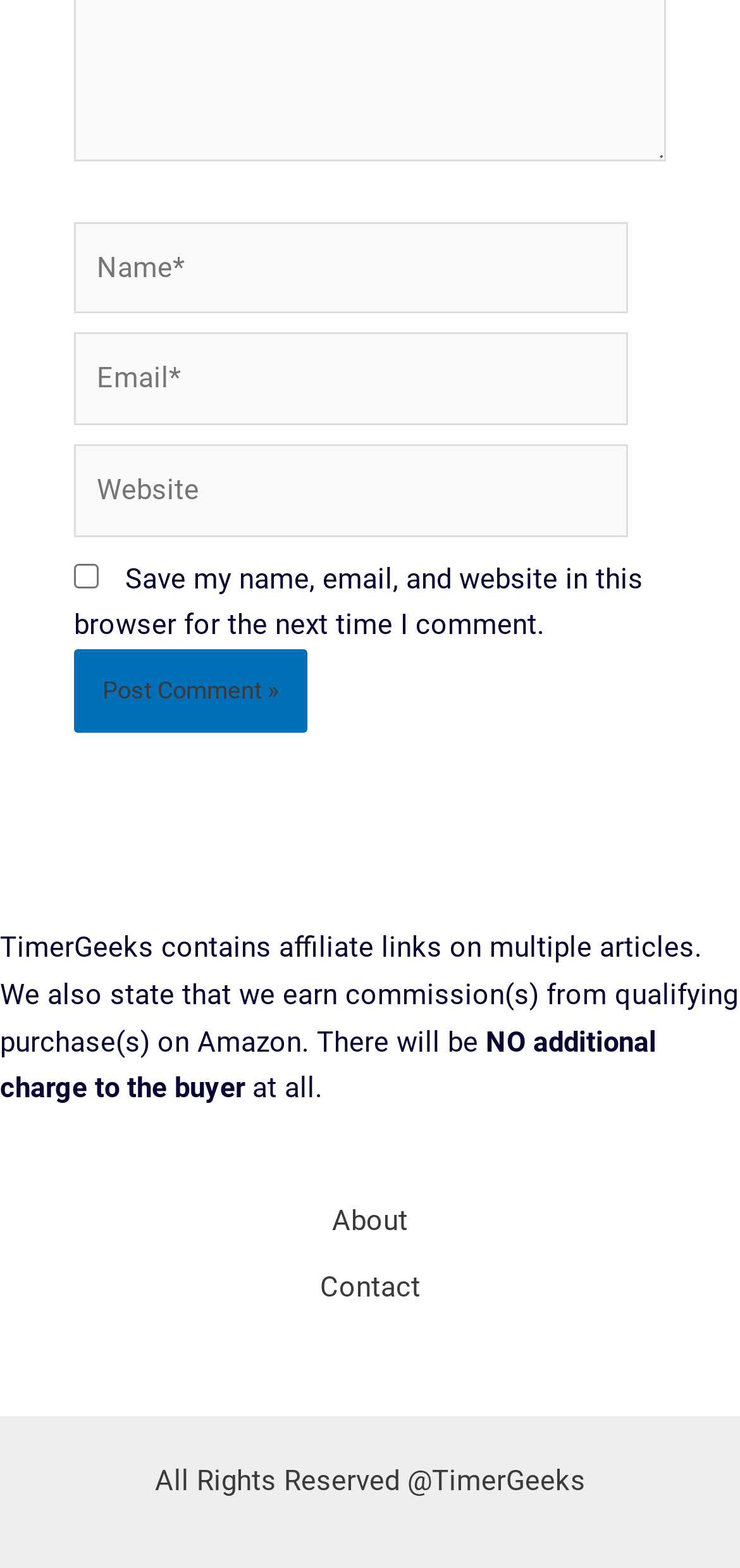Provide the bounding box coordinates in the format (top-left x, top-left y, bottom-right x, bottom-right y). All values are floating point numbers between 0 and 1. Determine the bounding box coordinate of the UI element described as: parent_node: Email* name="email" placeholder="Email*"

[0.1, 0.212, 0.849, 0.271]